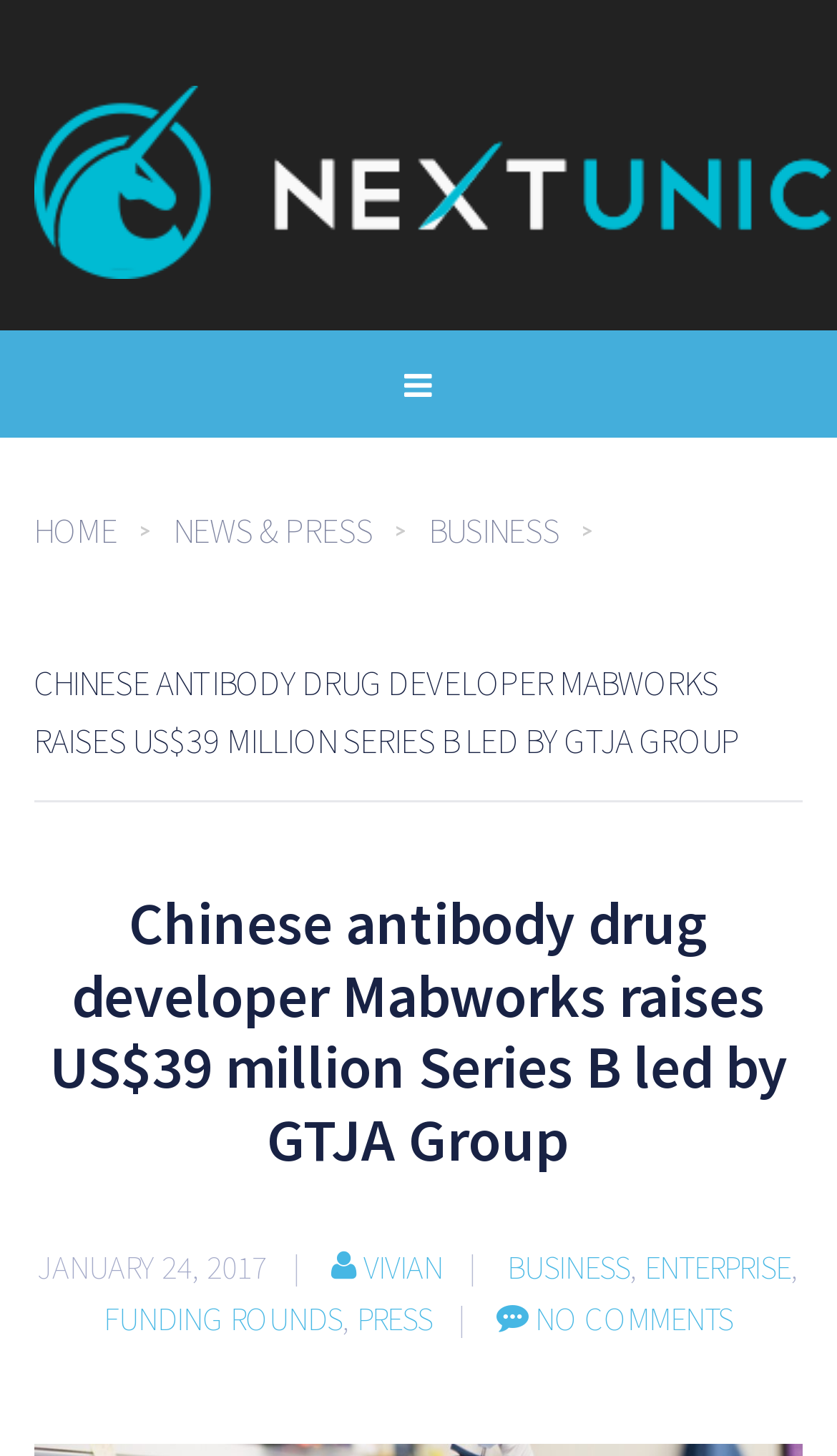Determine the bounding box coordinates of the UI element described by: "News & Press".

[0.207, 0.349, 0.512, 0.379]